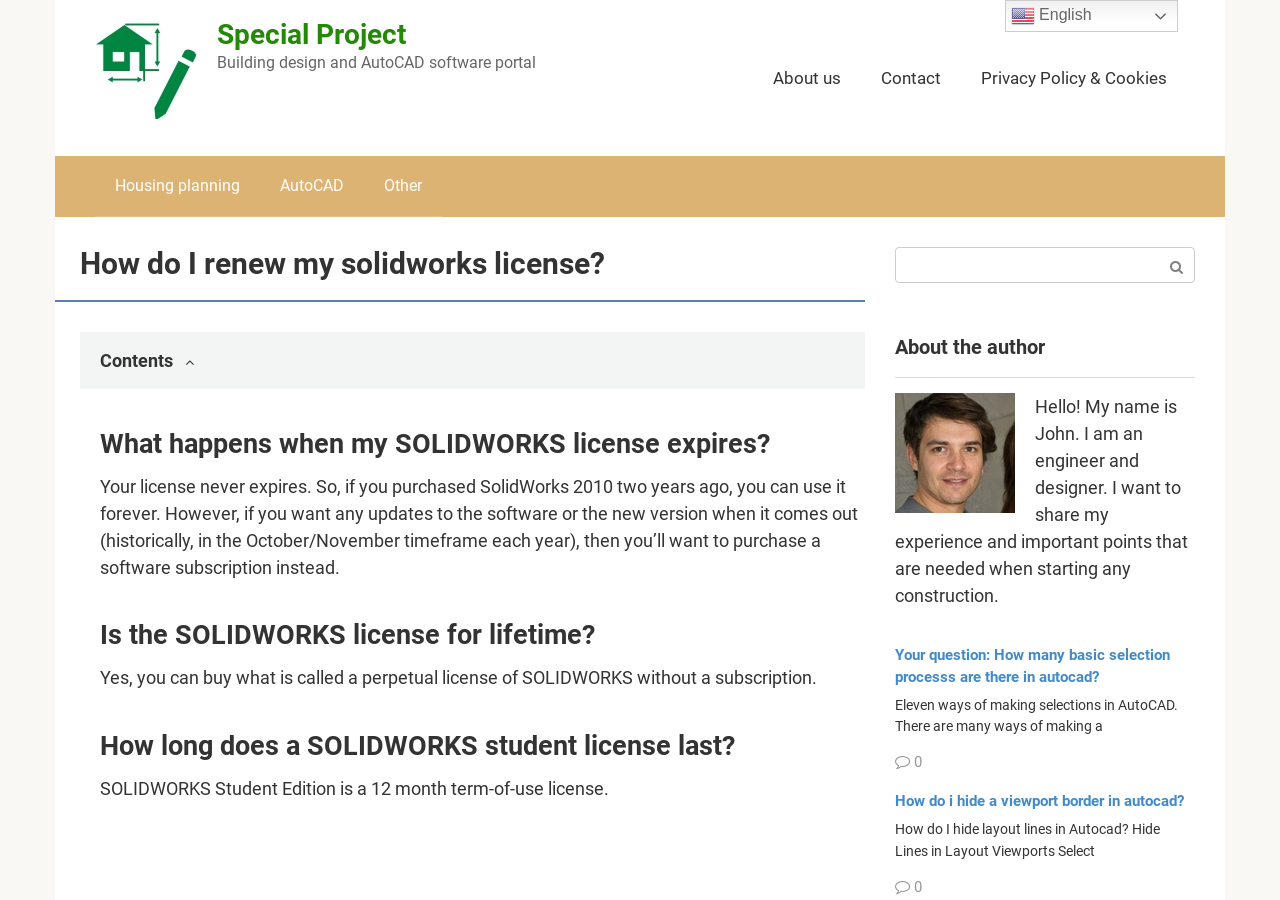Construct a comprehensive description capturing every detail on the webpage.

This webpage appears to be a blog or article page focused on SolidWorks and AutoCAD software. At the top left, there is a "Skip to content" link, followed by a "Special Project" link with an accompanying image. To the right of these elements, there is a header that reads "Building design and AutoCAD software portal". 

Below this header, there are several links to other pages, including "About us", "Contact", and "Privacy Policy & Cookies". 

The main content of the page is divided into sections, each with a heading and corresponding text. The first section is titled "How do I renew my solidworks license?" and explains that SolidWorks licenses do not expire, but users may need to purchase a software subscription to receive updates. 

The following sections answer questions about SolidWorks licenses, including whether they are lifetime licenses and how long student licenses last. 

On the right side of the page, there is a search bar with a magnifying glass icon. Below the search bar, there is a section about the author, John, who is an engineer and designer. 

Further down the page, there are links to other articles or questions, including "How many basic selection processes are there in AutoCAD?" and "How do I hide a viewport border in AutoCAD?". Each of these links has a brief summary or excerpt from the corresponding article. 

Finally, at the very bottom of the page, there are links to comment sections for each of the articles, with the number of comments displayed.